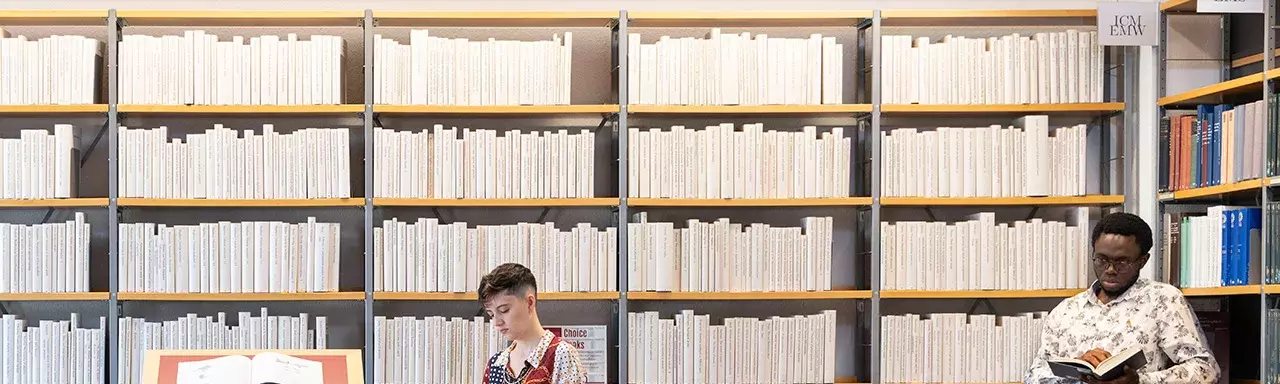How many individuals are reading in the library?
Examine the webpage screenshot and provide an in-depth answer to the question.

The caption explicitly states that there are two individuals engrossed in their reading, one with short hair and a patterned shirt, and the other wearing glasses.